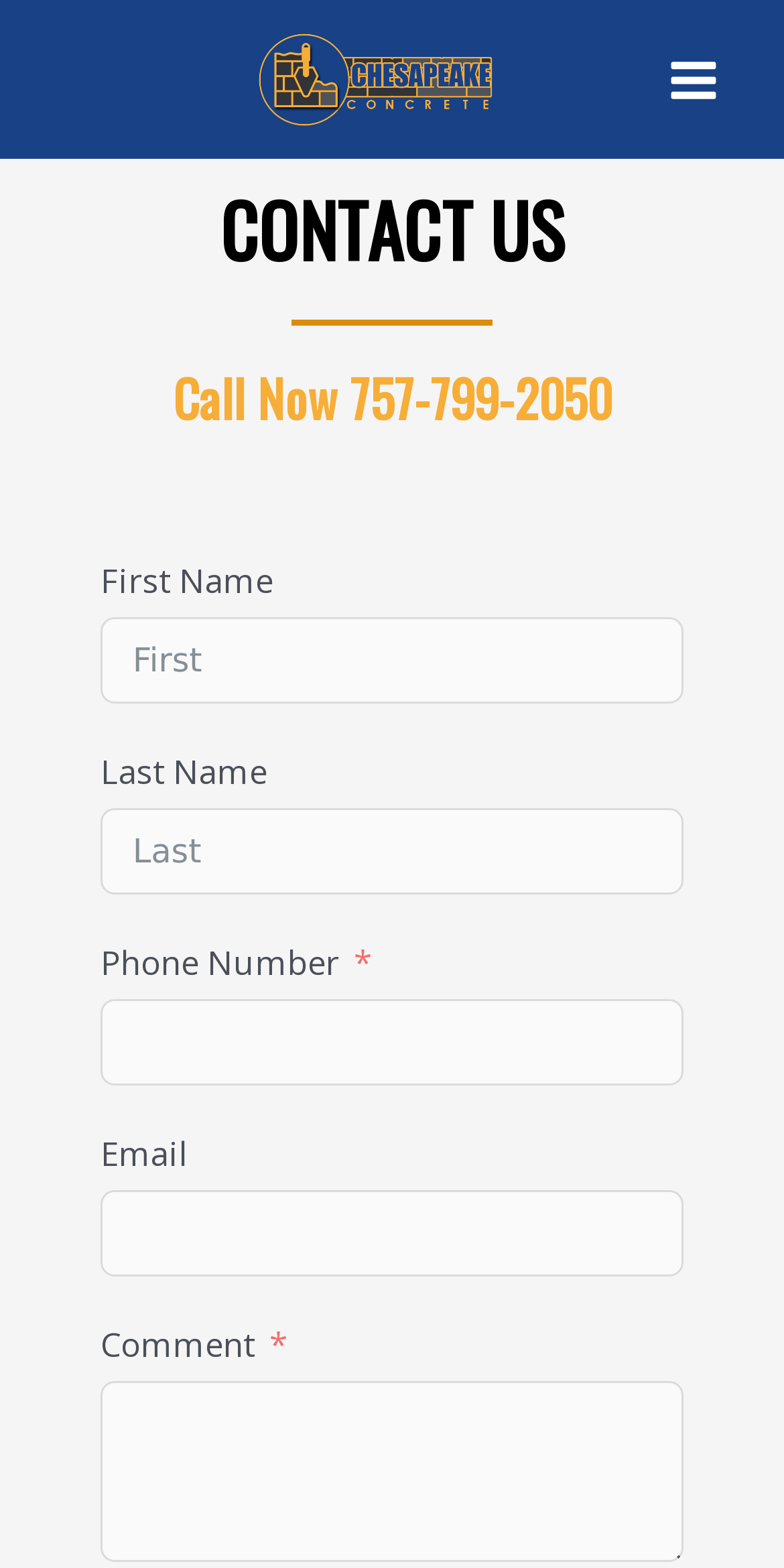Is the 'Email' field required in the contact form?
Relying on the image, give a concise answer in one word or a brief phrase.

No